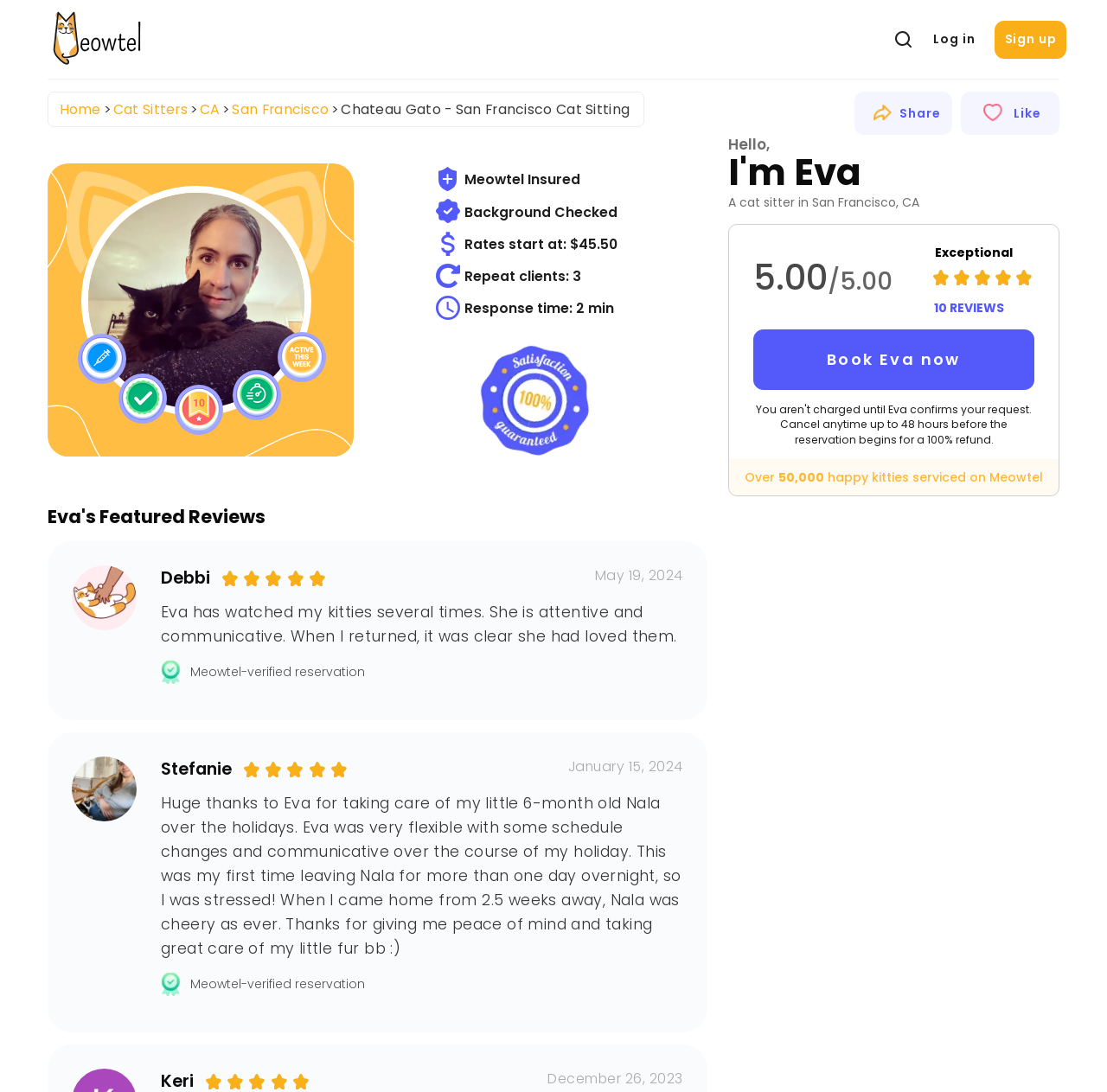Locate the bounding box coordinates of the element you need to click to accomplish the task described by this instruction: "Click the 'Get AI Insights' button".

None